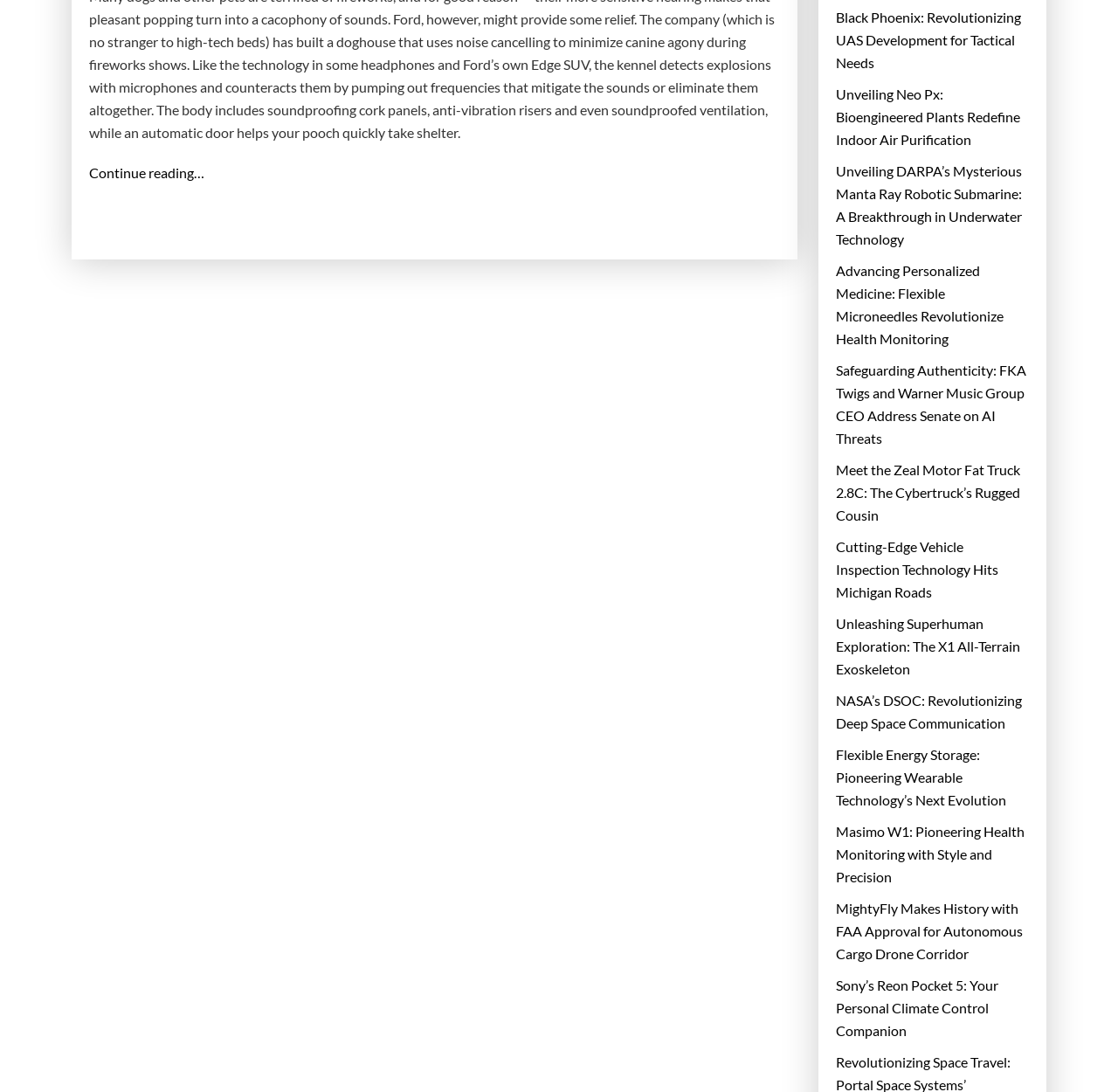Locate the bounding box coordinates of the clickable area needed to fulfill the instruction: "Explore the X1 All-Terrain Exoskeleton".

[0.748, 0.56, 0.92, 0.623]